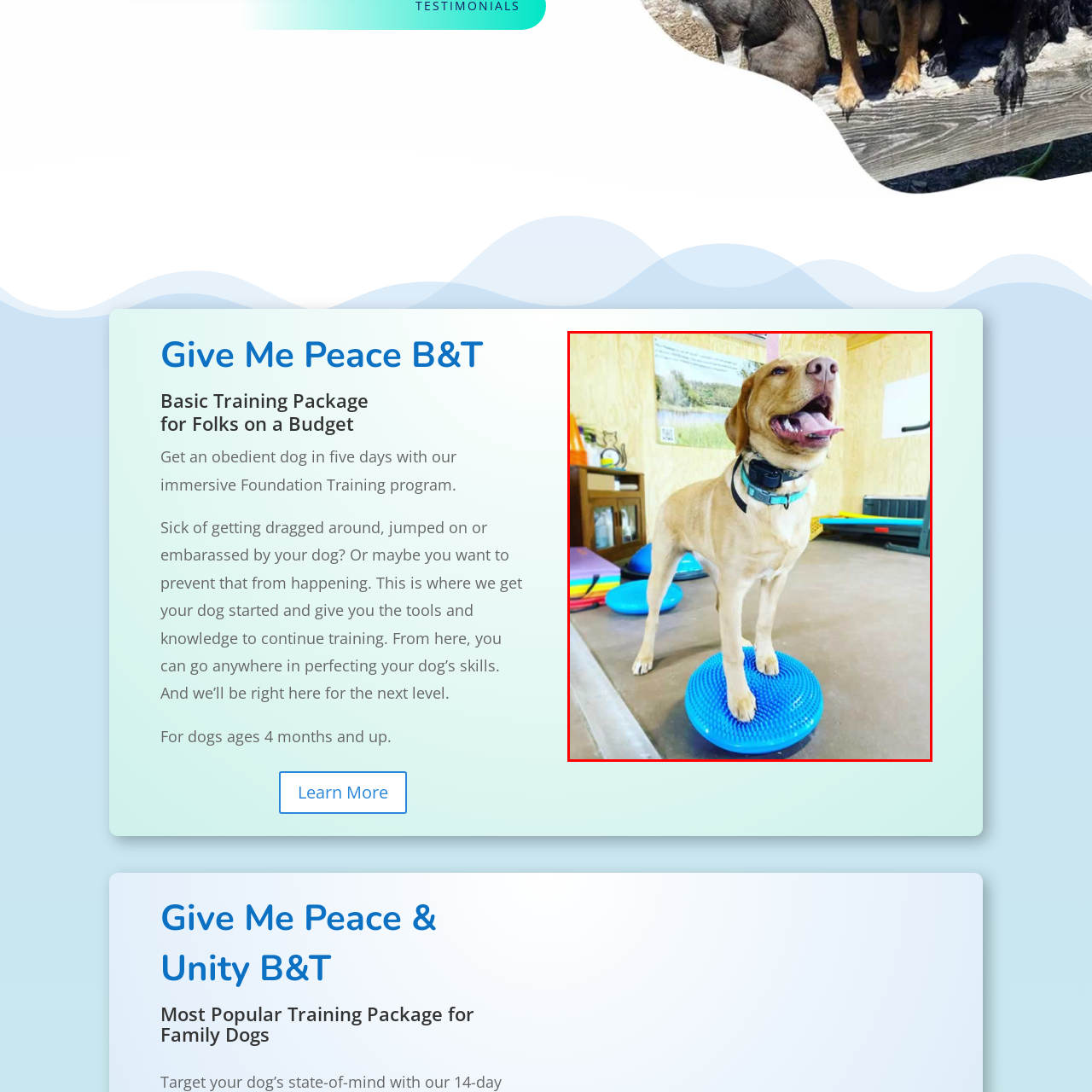Observe the section highlighted in yellow, What is the dog wearing around its neck? 
Please respond using a single word or phrase.

A black collar with a training device